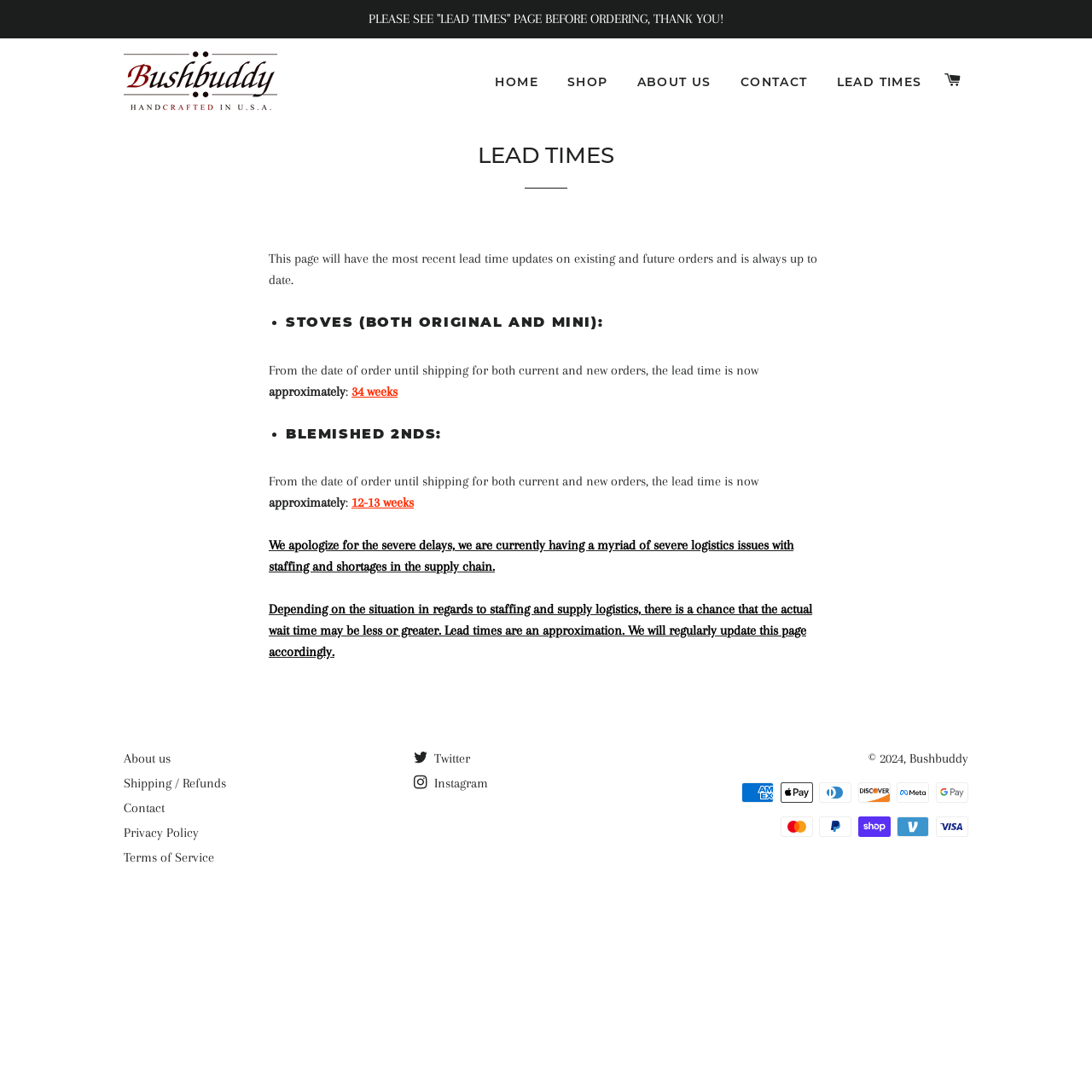Provide a one-word or short-phrase response to the question:
How many types of products have lead time updates?

2